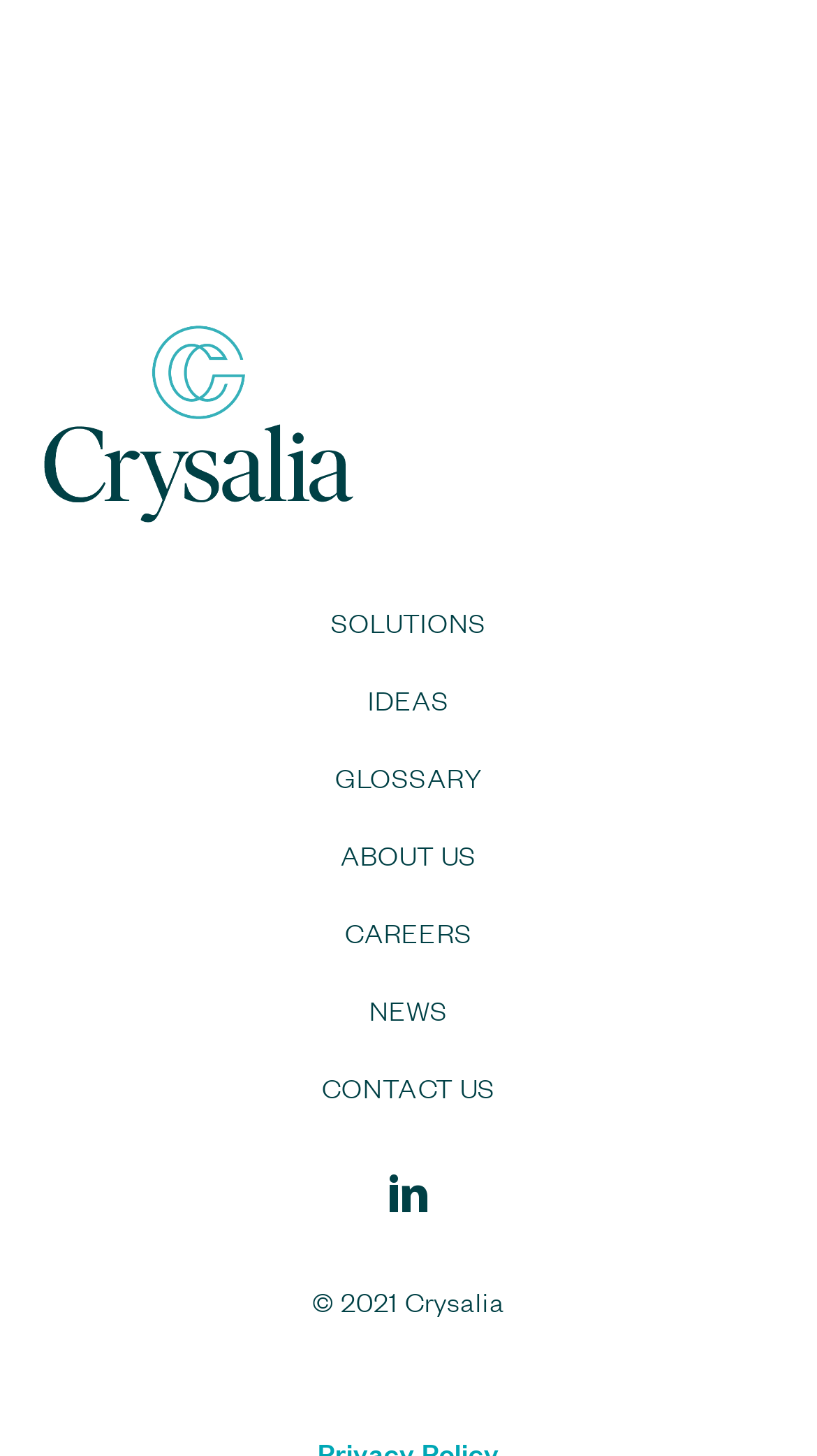Find the bounding box coordinates of the element's region that should be clicked in order to follow the given instruction: "Visit Crysalia's LinkedIn page". The coordinates should consist of four float numbers between 0 and 1, i.e., [left, top, right, bottom].

[0.474, 0.805, 0.526, 0.84]